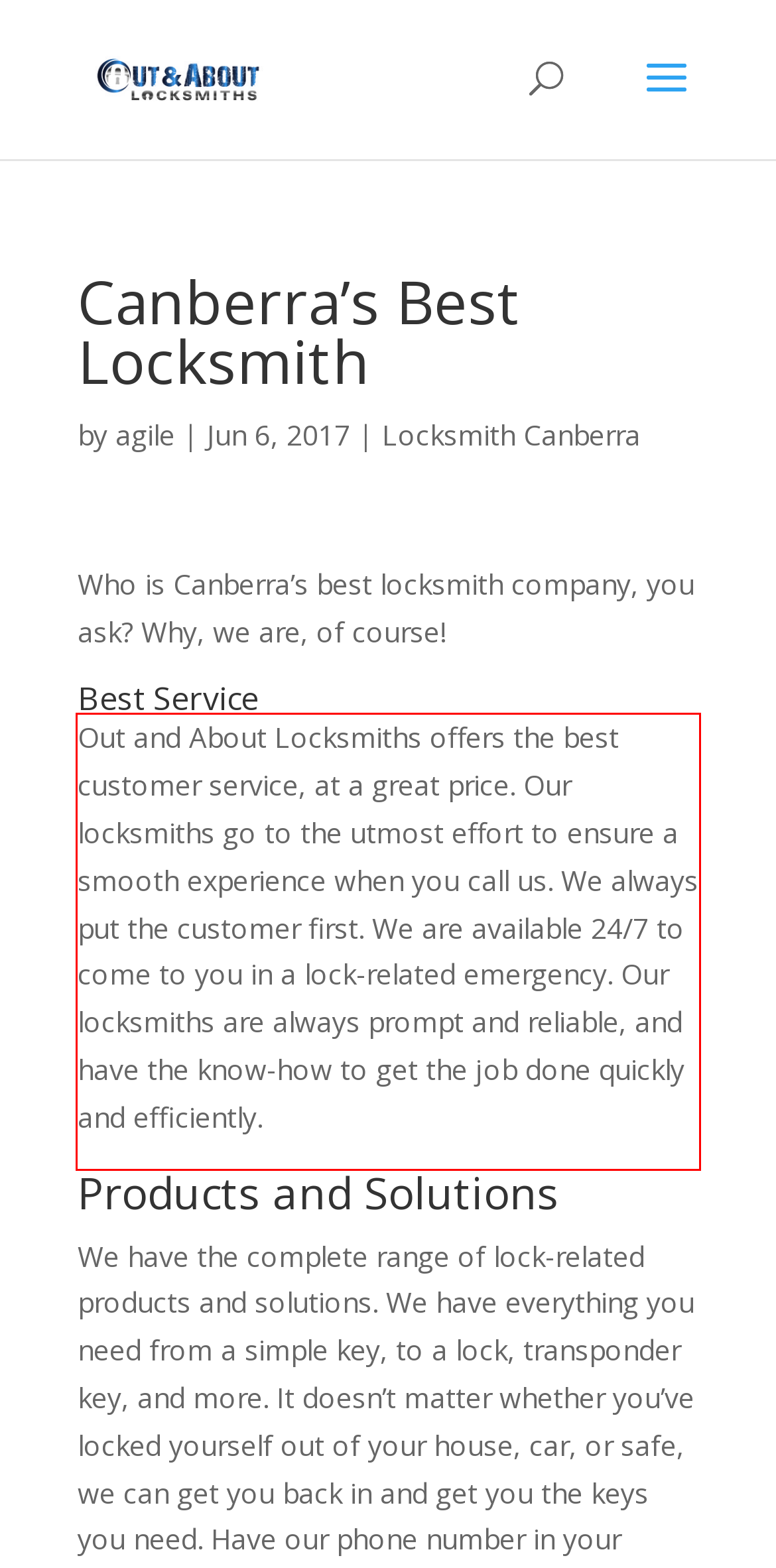The screenshot provided shows a webpage with a red bounding box. Apply OCR to the text within this red bounding box and provide the extracted content.

Out and About Locksmiths offers the best customer service, at a great price. Our locksmiths go to the utmost effort to ensure a smooth experience when you call us. We always put the customer first. We are available 24/7 to come to you in a lock-related emergency. Our locksmiths are always prompt and reliable, and have the know-how to get the job done quickly and efficiently.